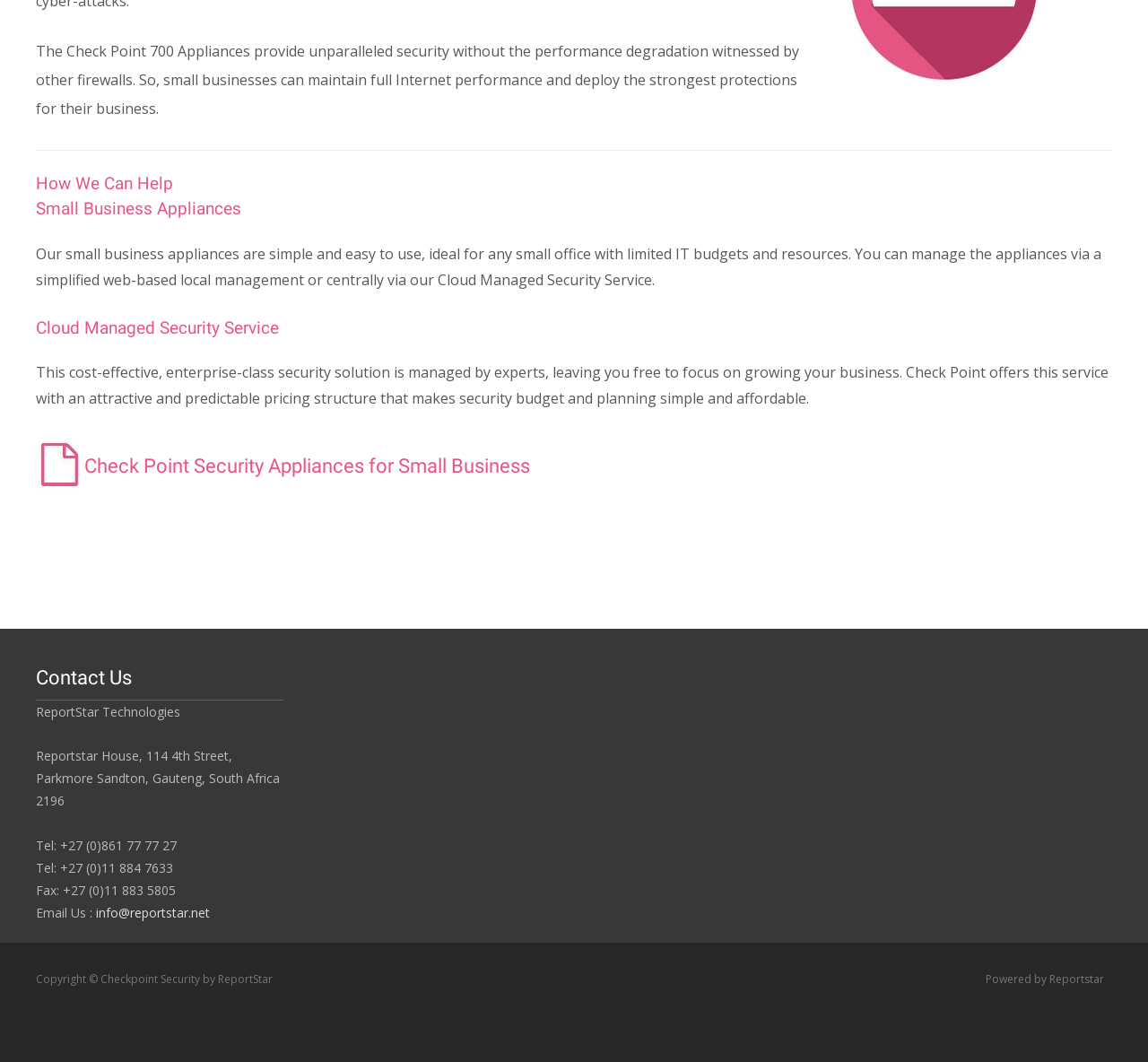Bounding box coordinates are given in the format (top-left x, top-left y, bottom-right x, bottom-right y). All values should be floating point numbers between 0 and 1. Provide the bounding box coordinate for the UI element described as: info@reportstar.net

[0.08, 0.851, 0.183, 0.867]